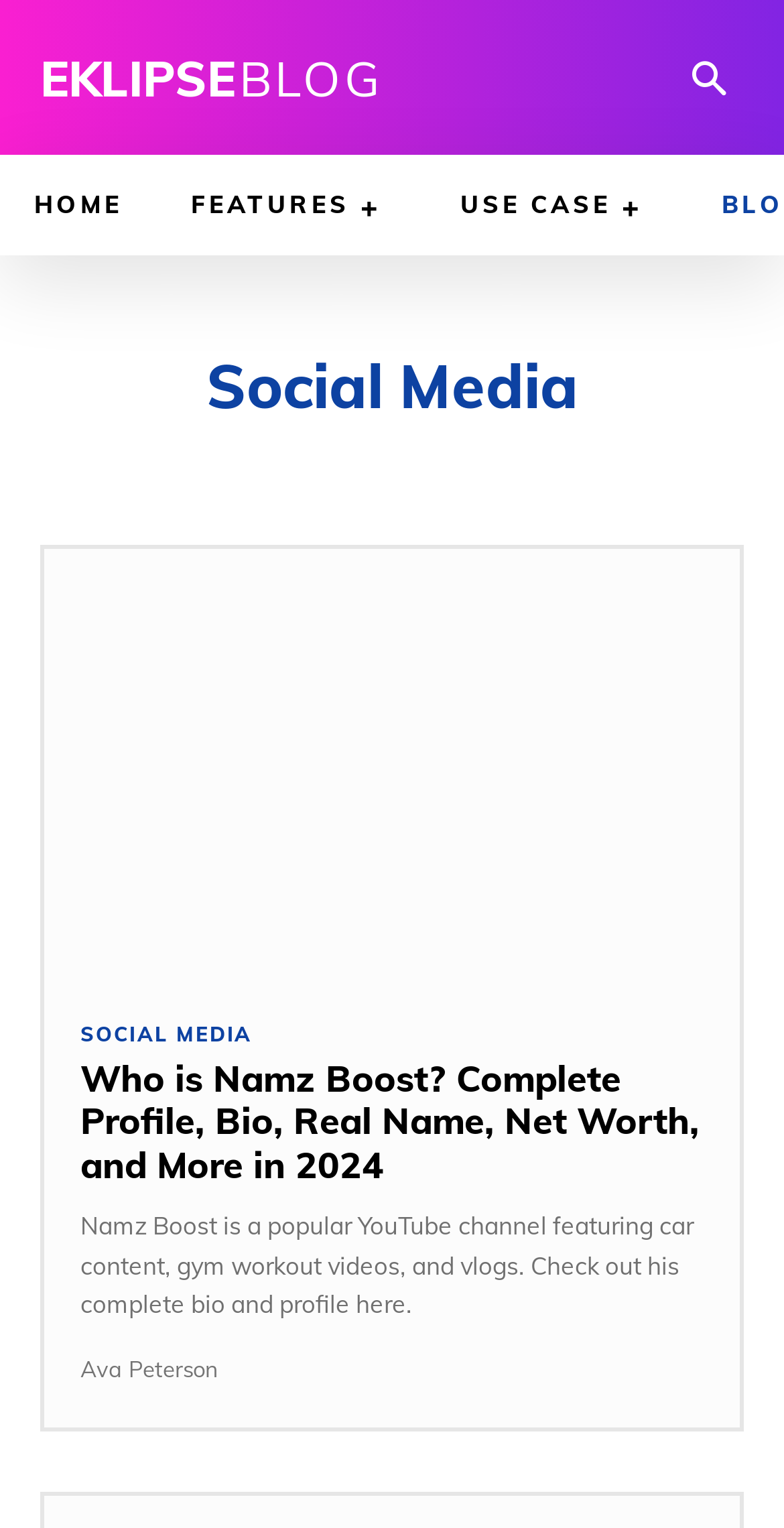What is the name of the blog?
Please ensure your answer is as detailed and informative as possible.

The name of the blog can be found in the top-left corner of the webpage, where it says 'EKLIPSE BLOG' in a link format.